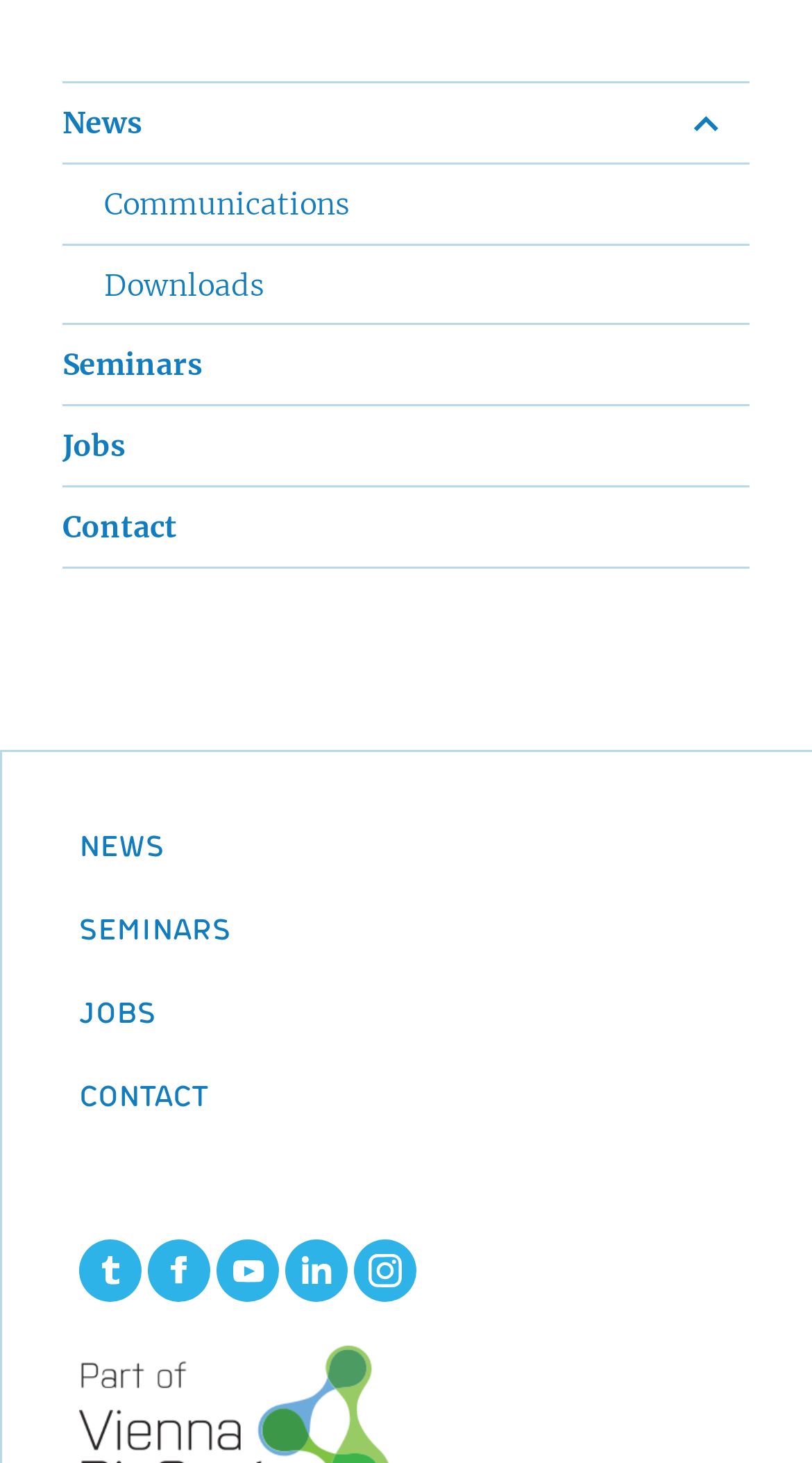What type of content is available on the website?
Give a thorough and detailed response to the question.

By analyzing the links on the webpage, I found that the website provides content related to news, seminars, and jobs. This suggests that the website is likely an informational platform that provides updates, announcements, and opportunities related to the Vienna BioCenter.